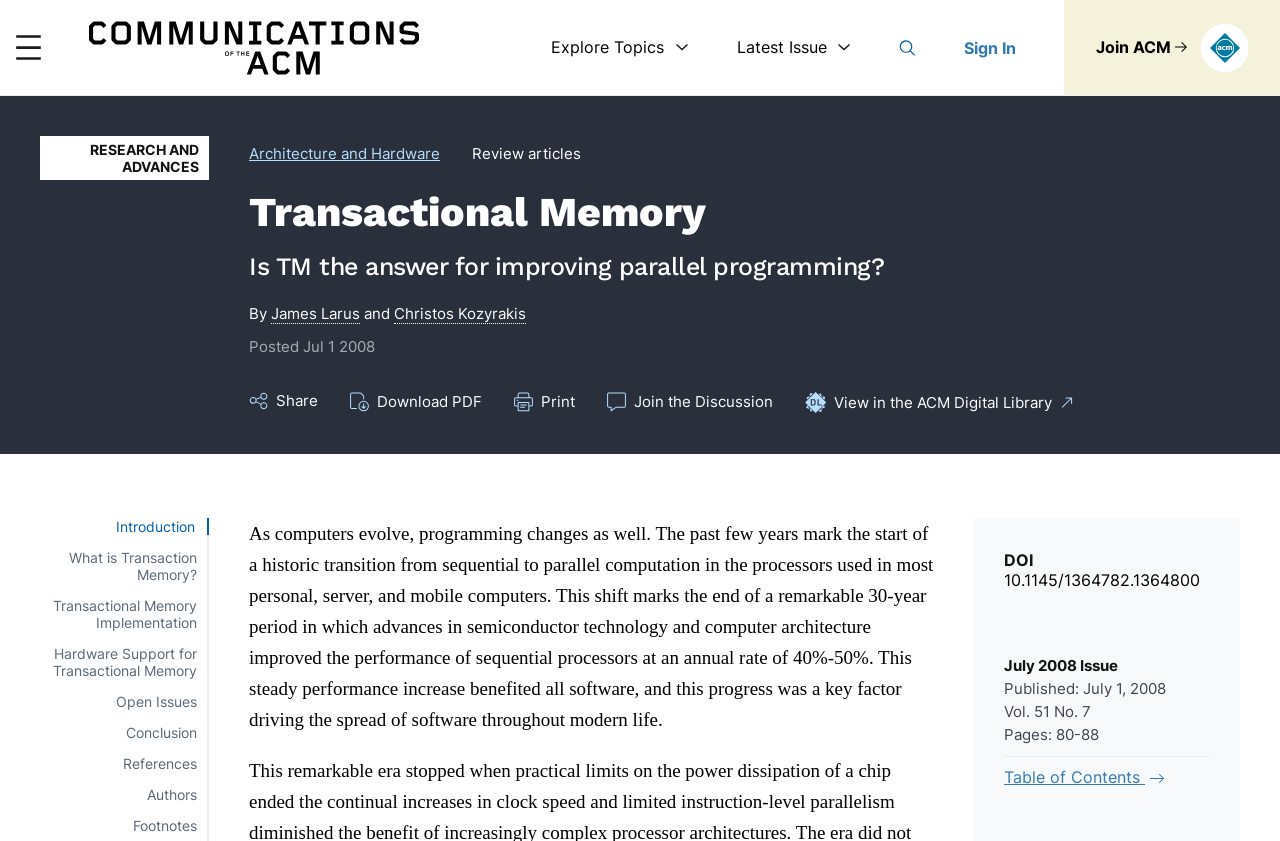Please determine the bounding box coordinates of the area that needs to be clicked to complete this task: 'Search for something'. The coordinates must be four float numbers between 0 and 1, formatted as [left, top, right, bottom].

[0.703, 0.042, 0.716, 0.071]